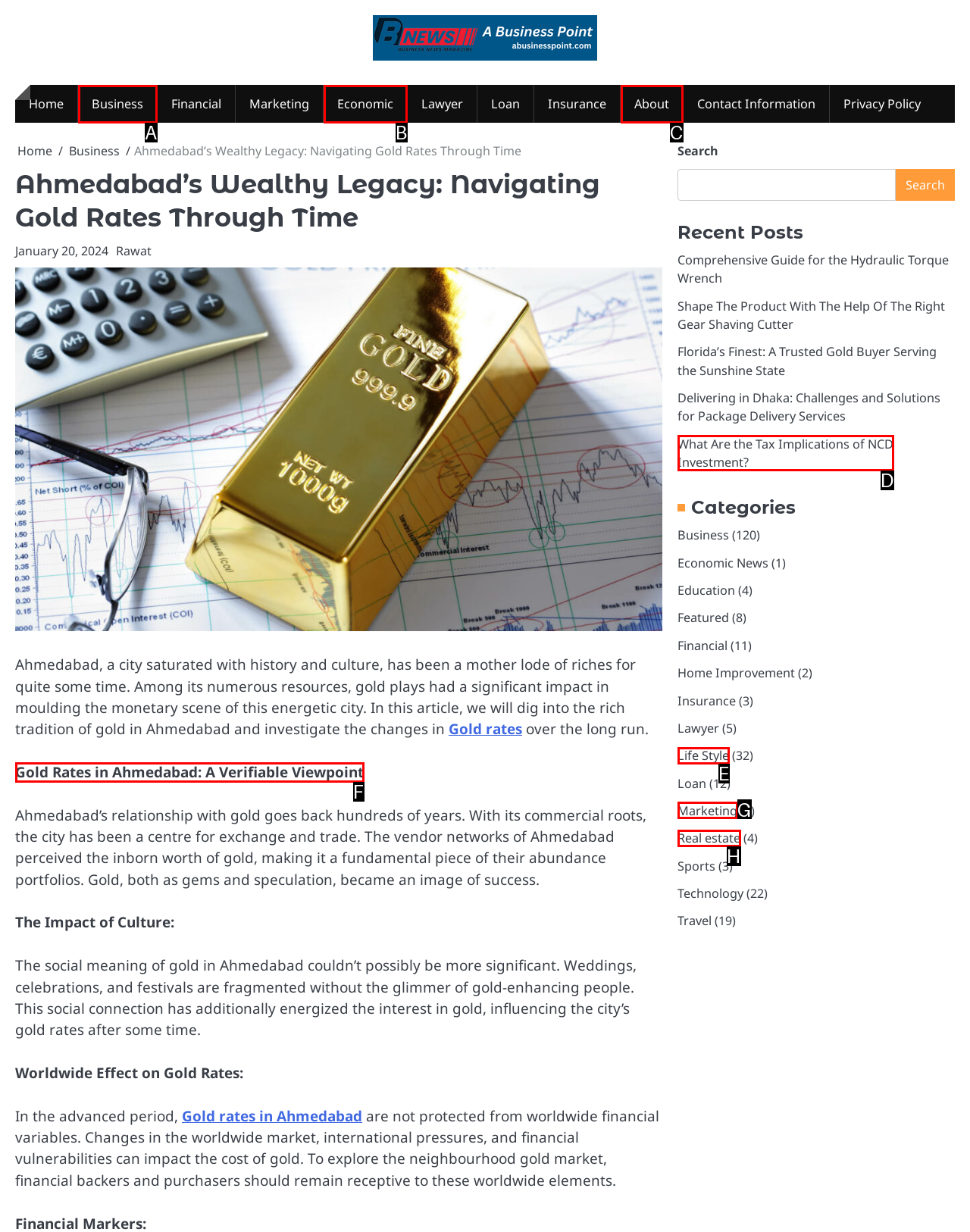Tell me which letter corresponds to the UI element that should be clicked to fulfill this instruction: Read the 'Gold Rates in Ahmedabad: A Verifiable Viewpoint' article
Answer using the letter of the chosen option directly.

F